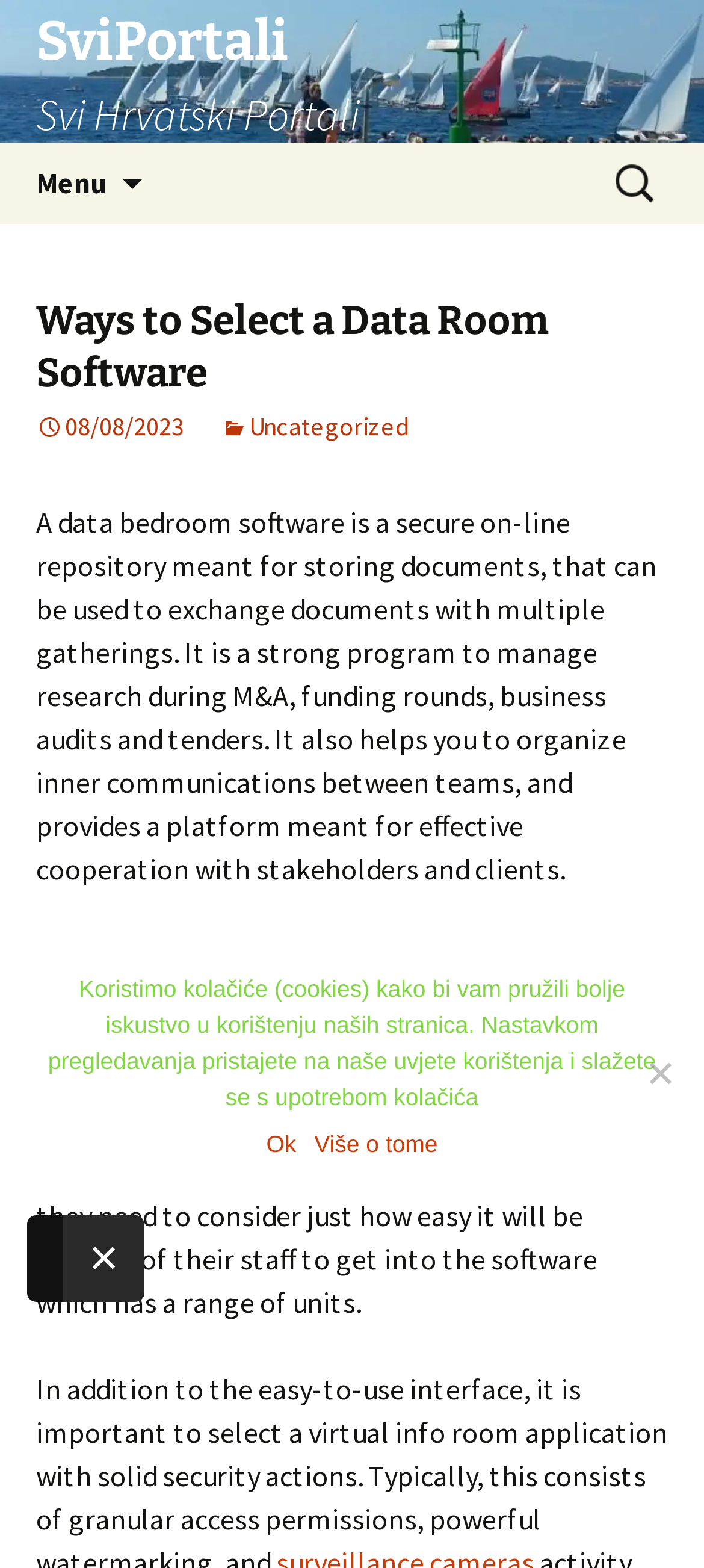Using the details in the image, give a detailed response to the question below:
What is the format of the date mentioned on the webpage?

The webpage mentions a date in the format of '08/08/2023', which suggests that the format used is DD/MM/YYYY.